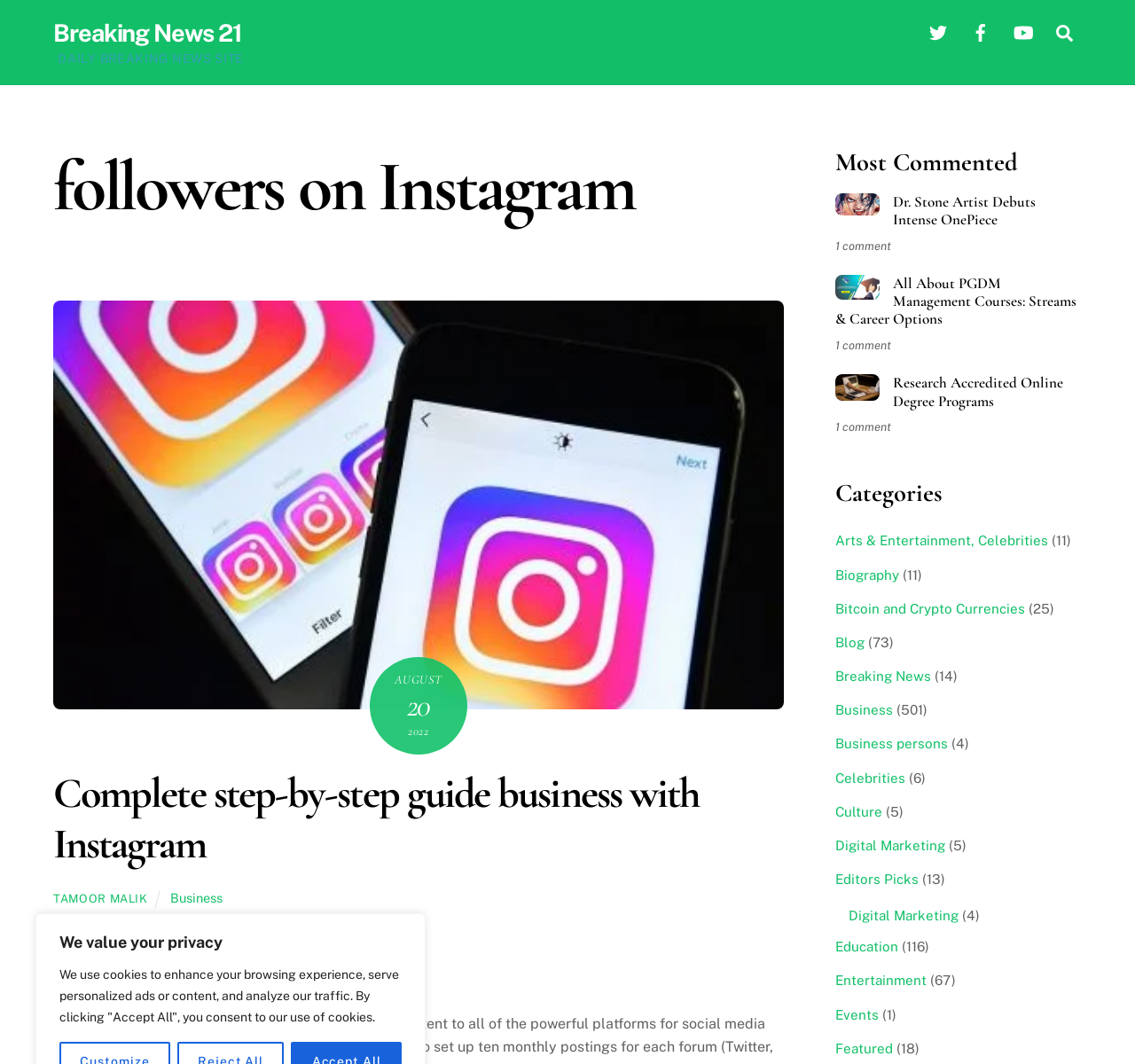Identify the bounding box coordinates of the part that should be clicked to carry out this instruction: "Search for something".

[0.923, 0.013, 0.953, 0.047]